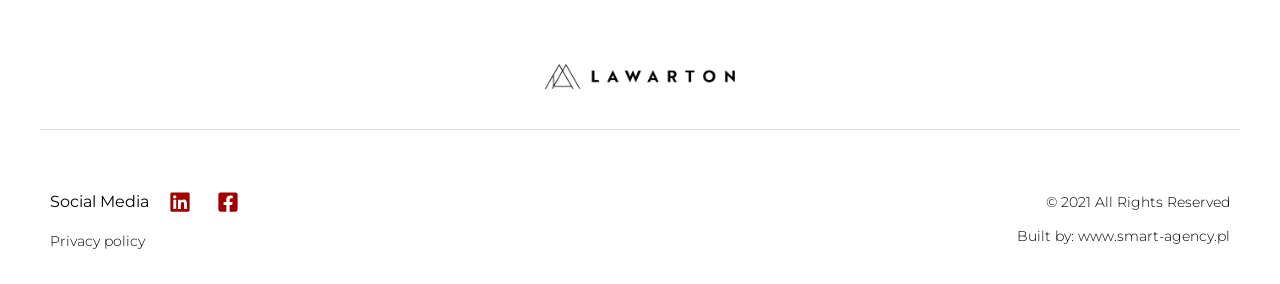How many links are there above the 'Privacy policy' heading?
Analyze the image and deliver a detailed answer to the question.

I counted the link elements above the 'Privacy policy' heading and found three links, which are categorized under 'Social Media'.